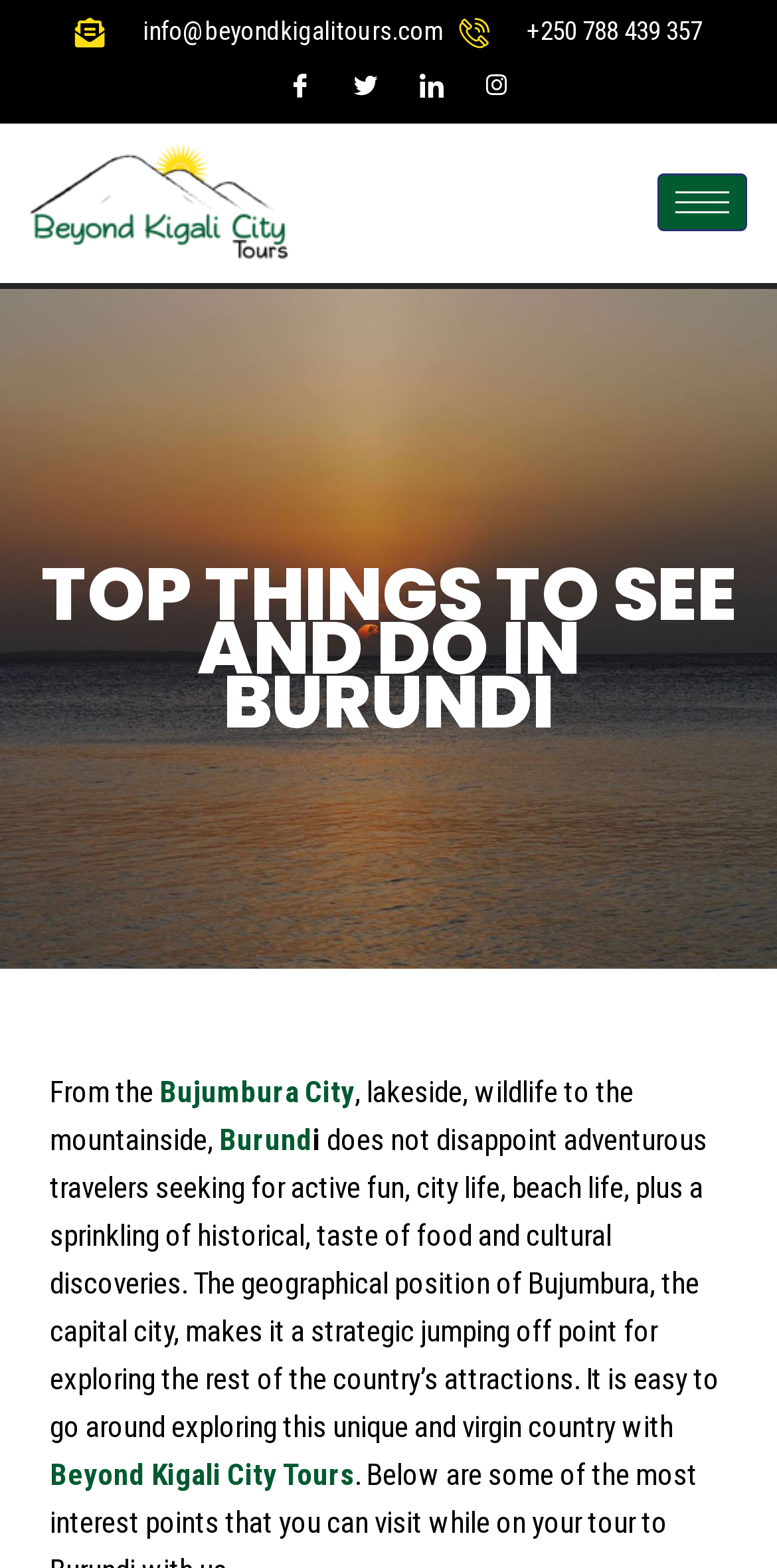What is the capital city of Burundi?
Please look at the screenshot and answer in one word or a short phrase.

Bujumbura